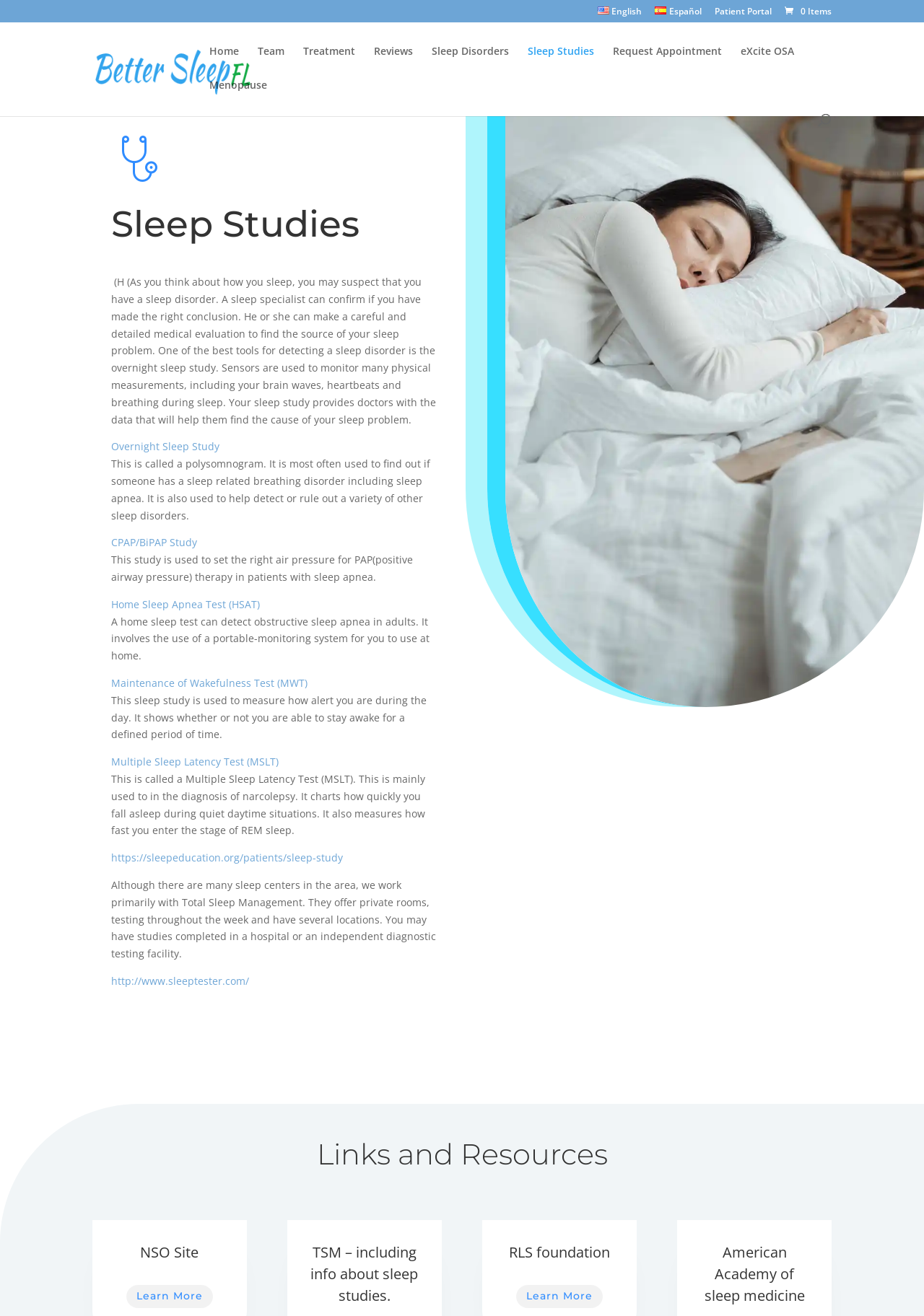Give a concise answer of one word or phrase to the question: 
How many types of sleep studies are mentioned on this webpage?

6